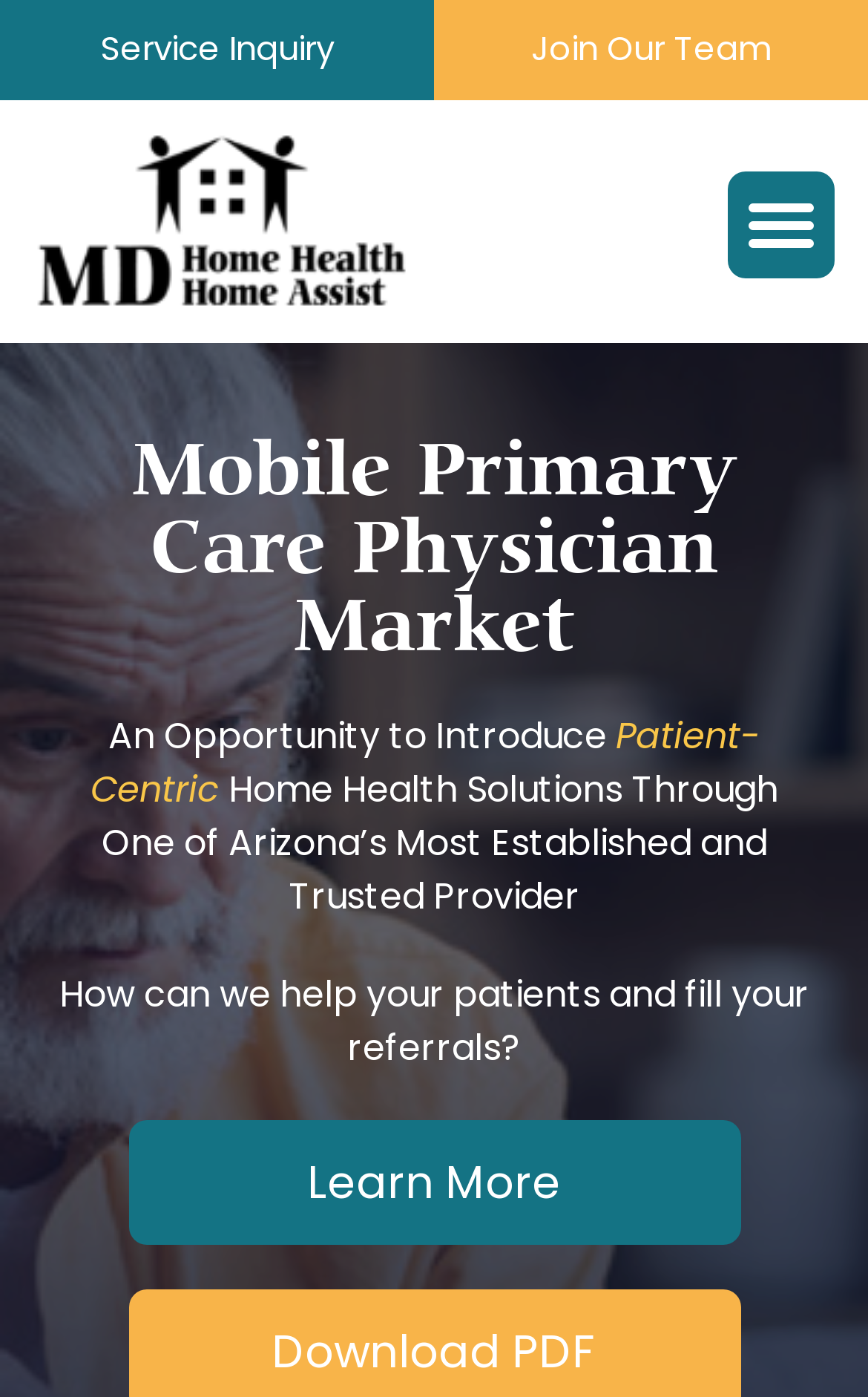What is the focus of MD Home Health's care?
Use the screenshot to answer the question with a single word or phrase.

Patient-Centric